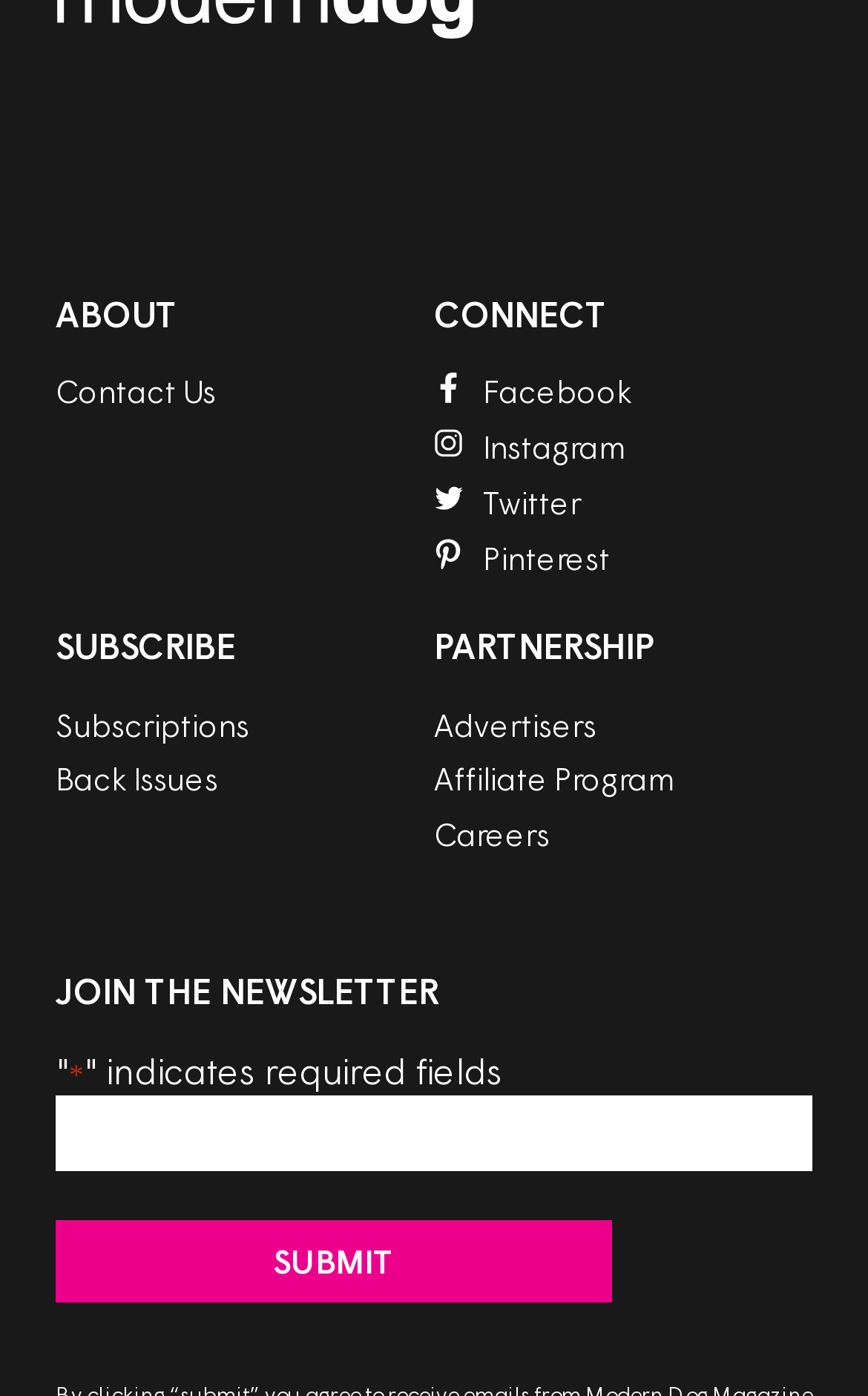Use a single word or phrase to answer the following:
What social media platforms are available for connection?

Facebook, Instagram, Twitter, Pinterest